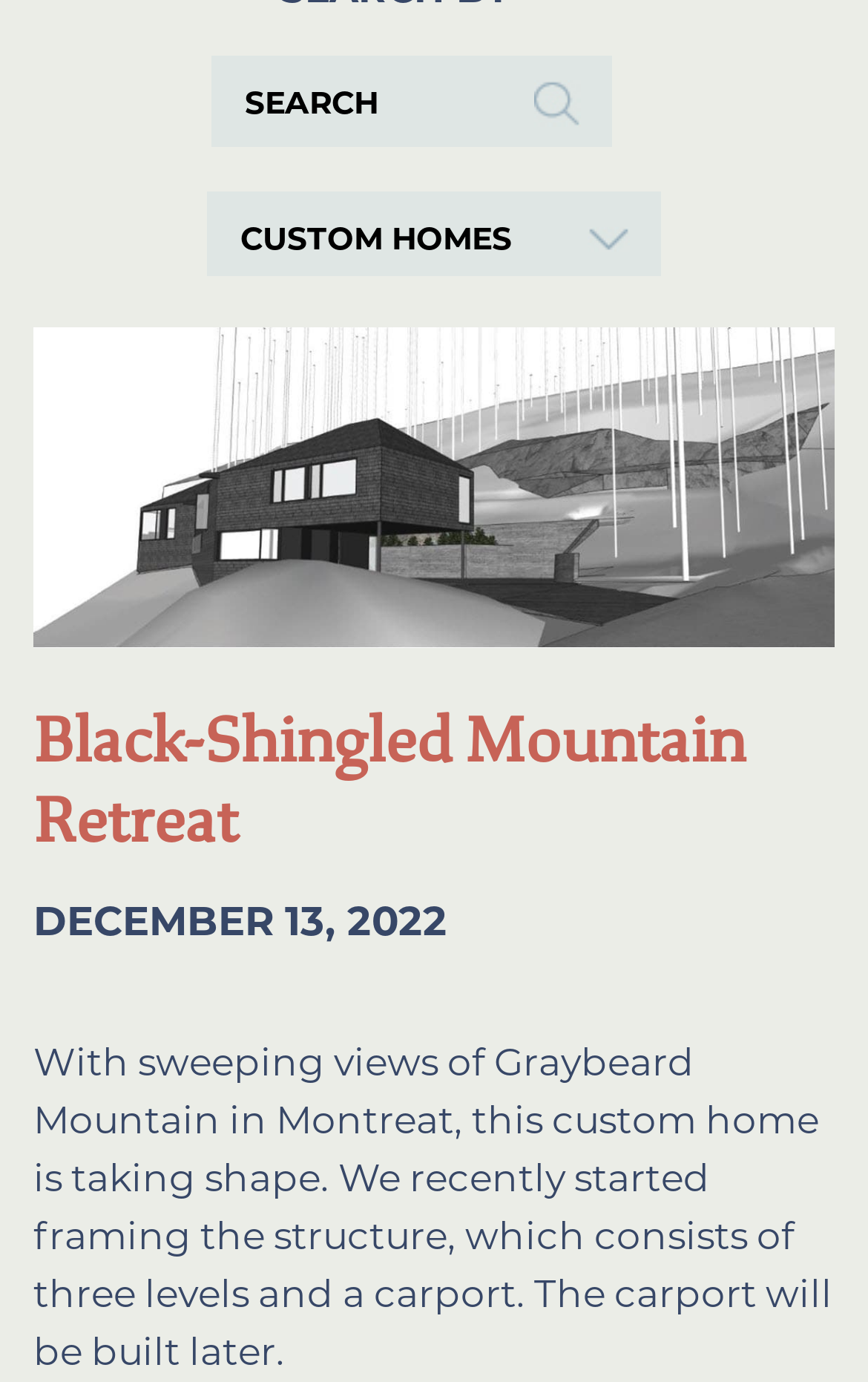Using floating point numbers between 0 and 1, provide the bounding box coordinates in the format (top-left x, top-left y, bottom-right x, bottom-right y). Locate the UI element described here: Return to search

None